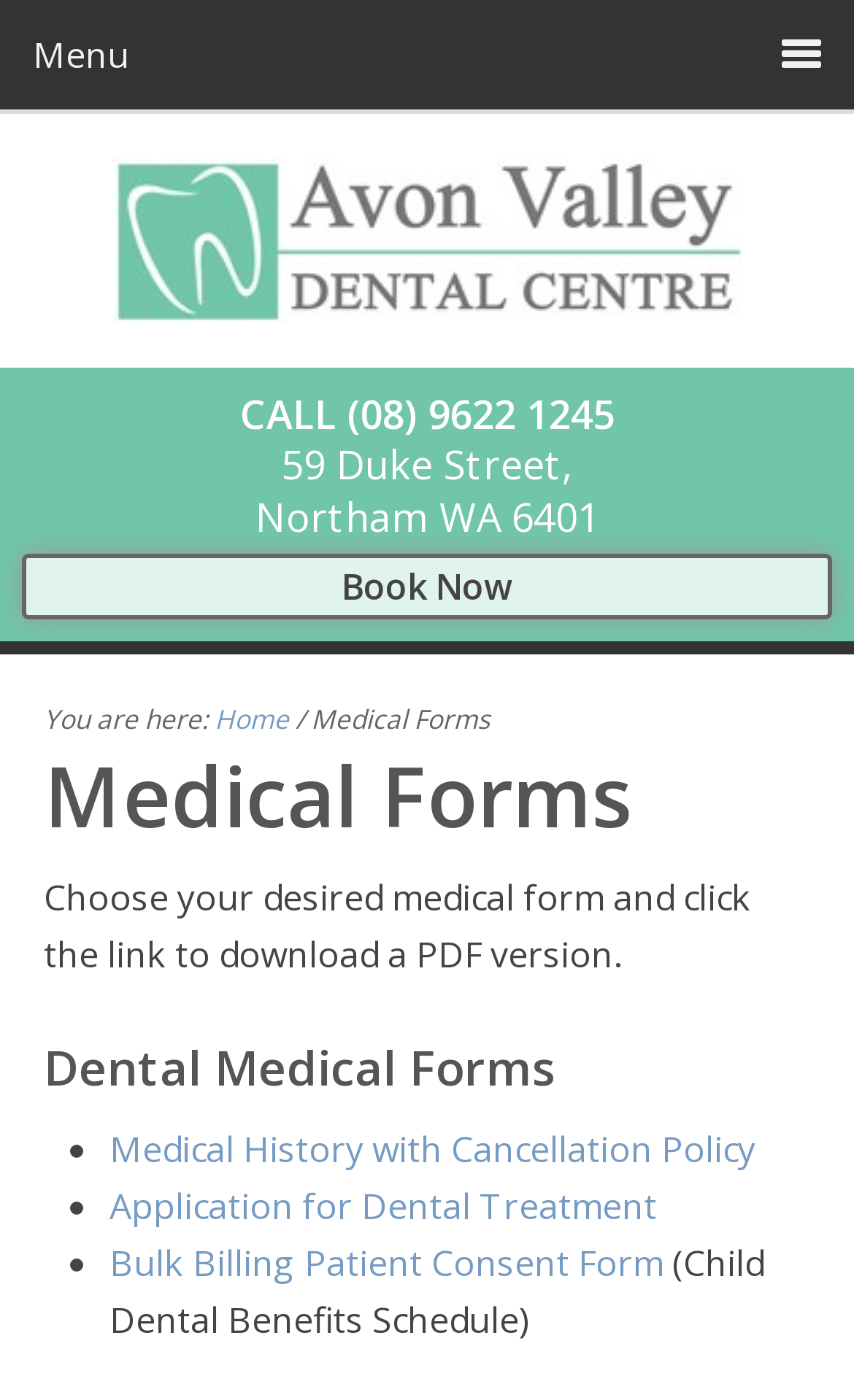What is the purpose of the webpage?
Please look at the screenshot and answer in one word or a short phrase.

To download medical forms